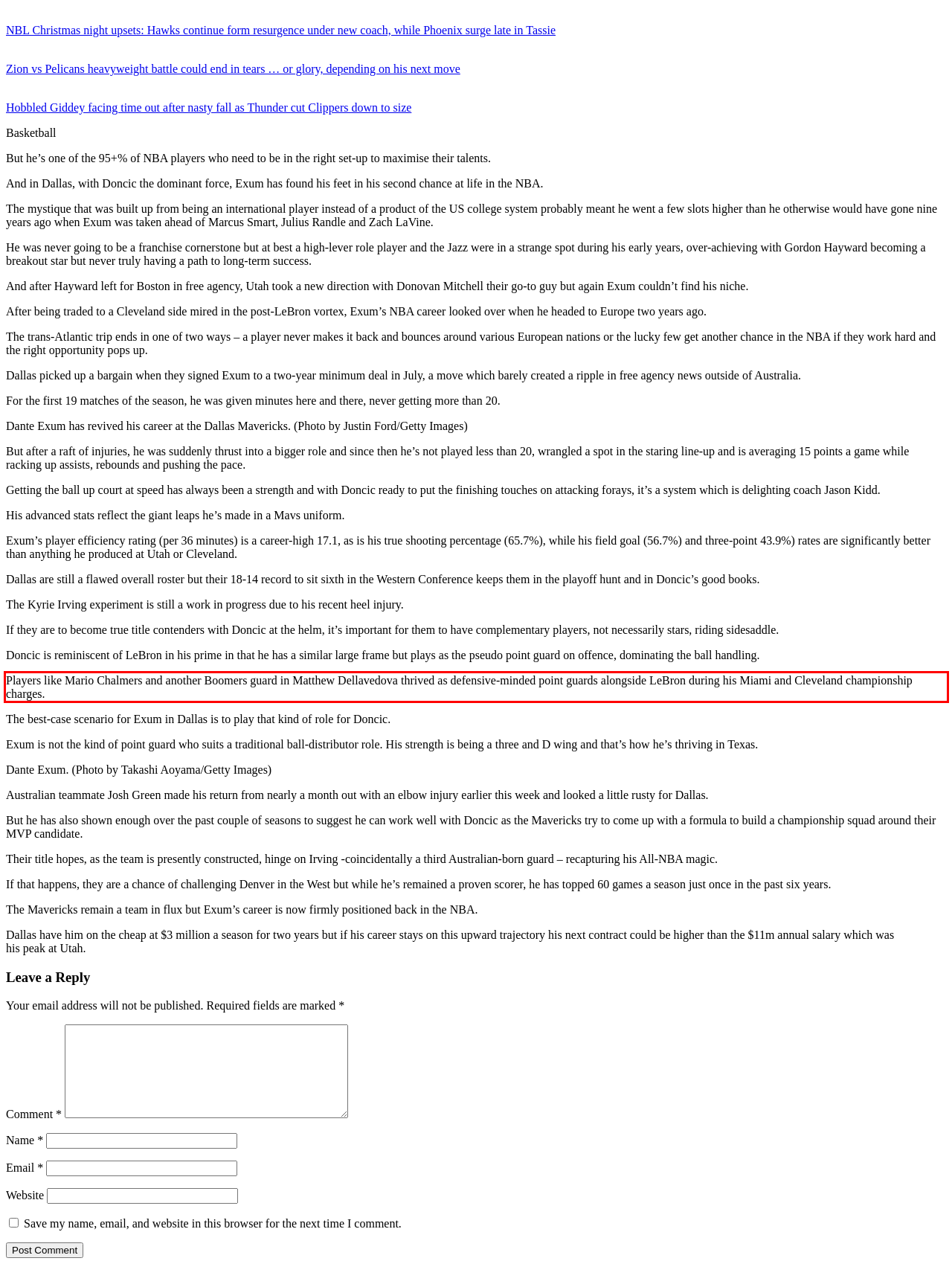Analyze the webpage screenshot and use OCR to recognize the text content in the red bounding box.

Players like Mario Chalmers and another Boomers guard in Matthew Dellavedova thrived as defensive-minded point guards alongside LeBron during his Miami and Cleveland championship charges.